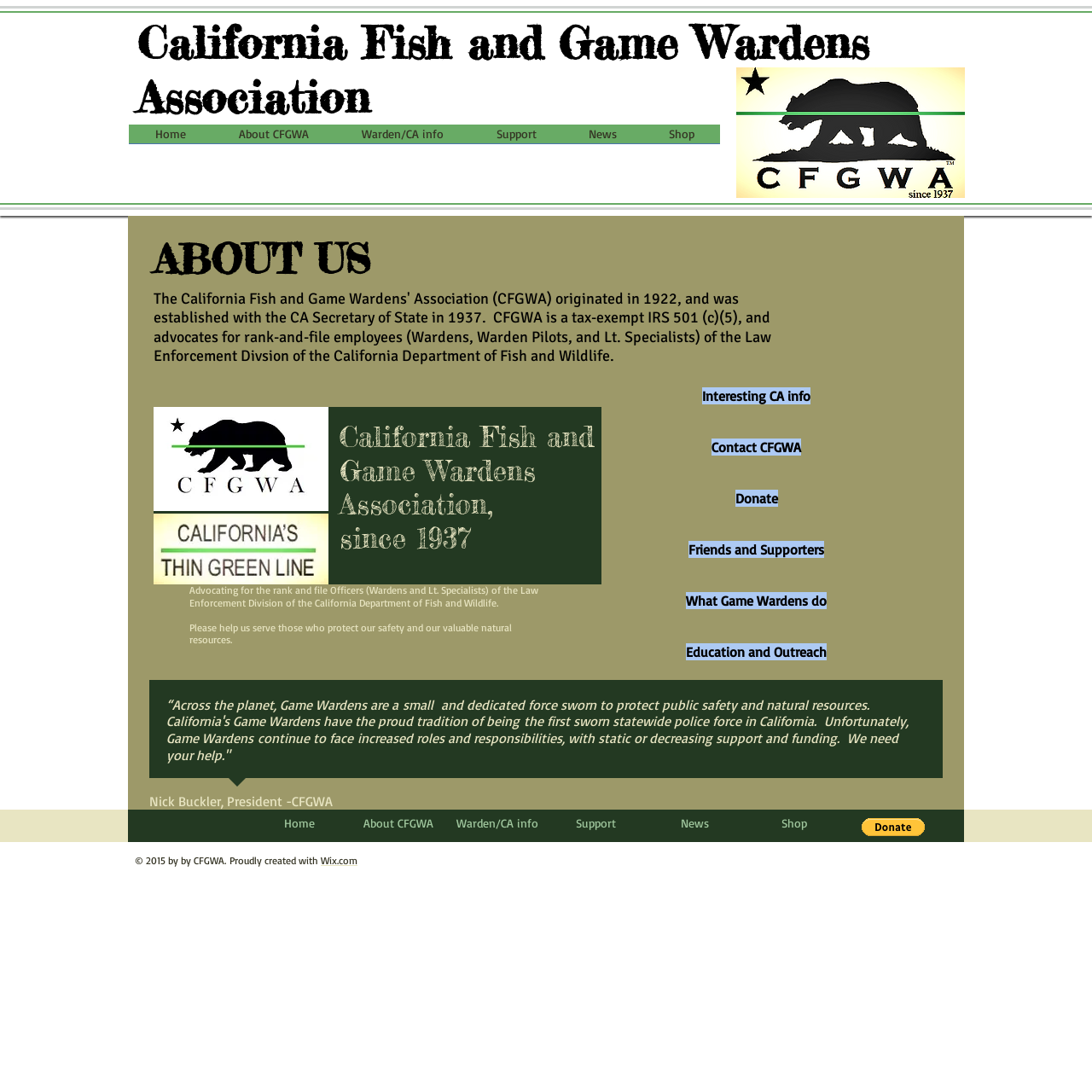Please provide the bounding box coordinate of the region that matches the element description: alt="PayPal Button" aria-label="Donate via PayPal". Coordinates should be in the format (top-left x, top-left y, bottom-right x, bottom-right y) and all values should be between 0 and 1.

[0.789, 0.749, 0.847, 0.766]